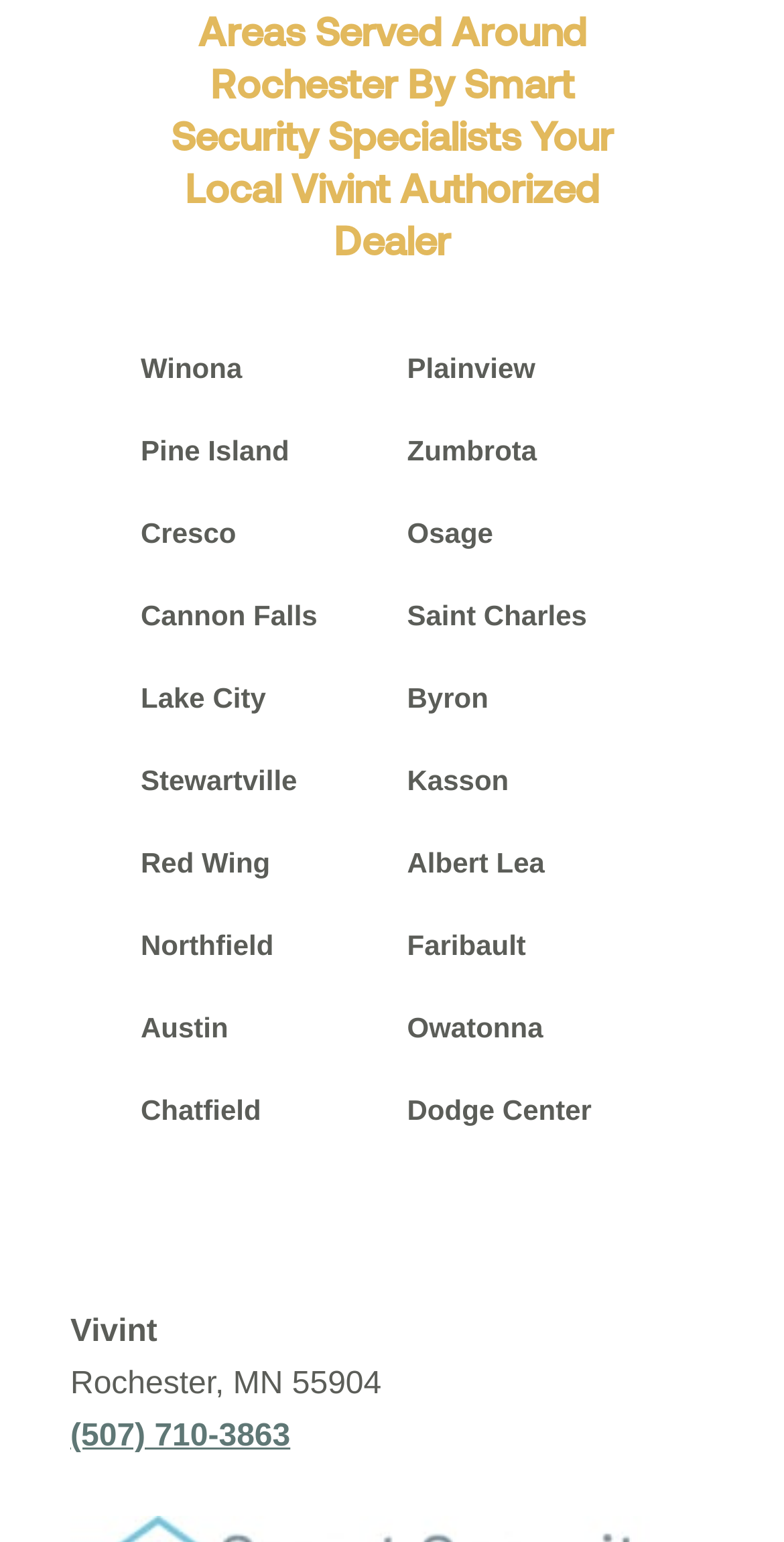How many areas are served by Smart Security Specialists?
Answer with a single word or phrase, using the screenshot for reference.

20